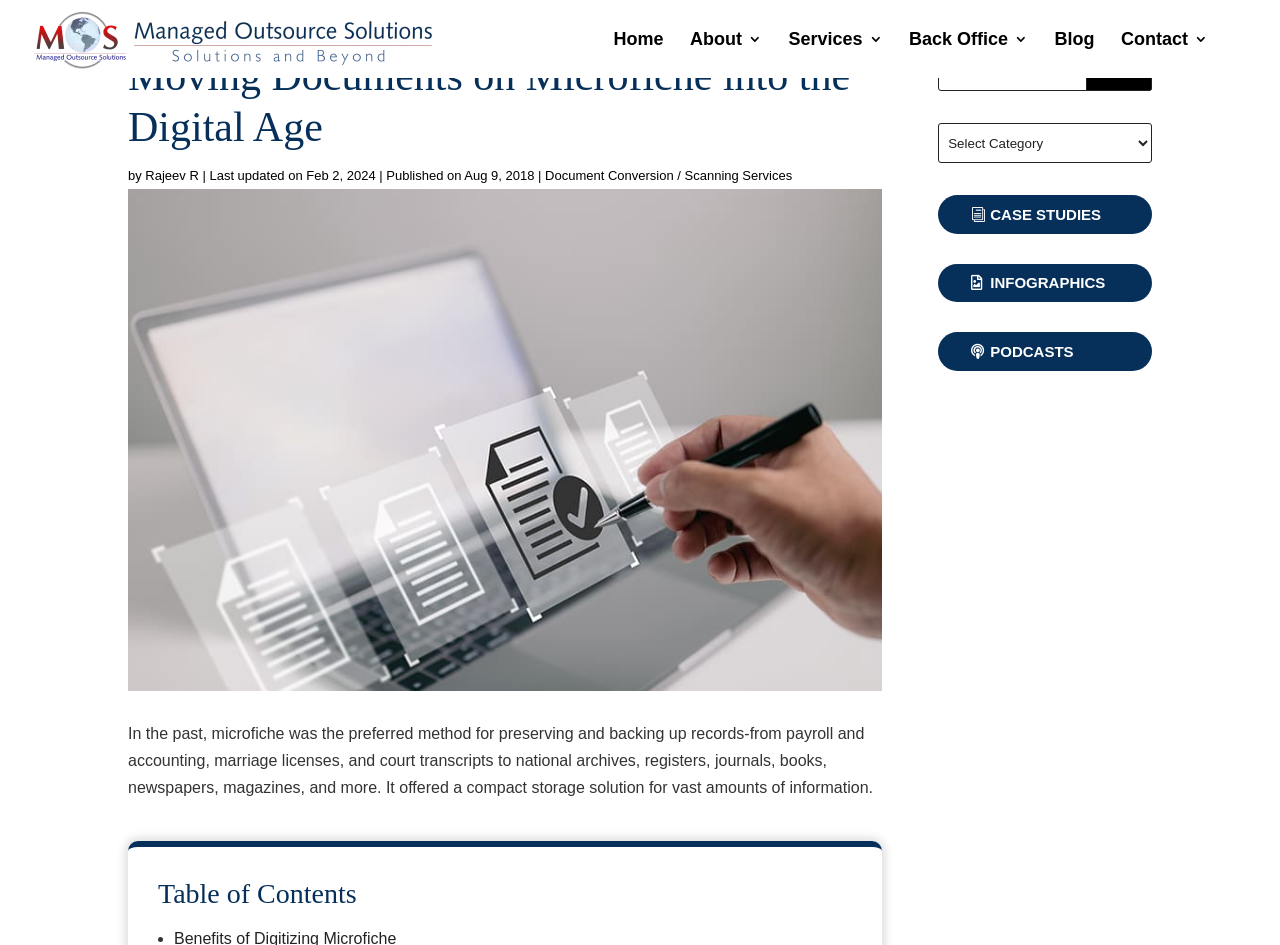Please identify the bounding box coordinates of the area that needs to be clicked to follow this instruction: "go to Managed Outsource Solutions".

[0.027, 0.031, 0.339, 0.049]